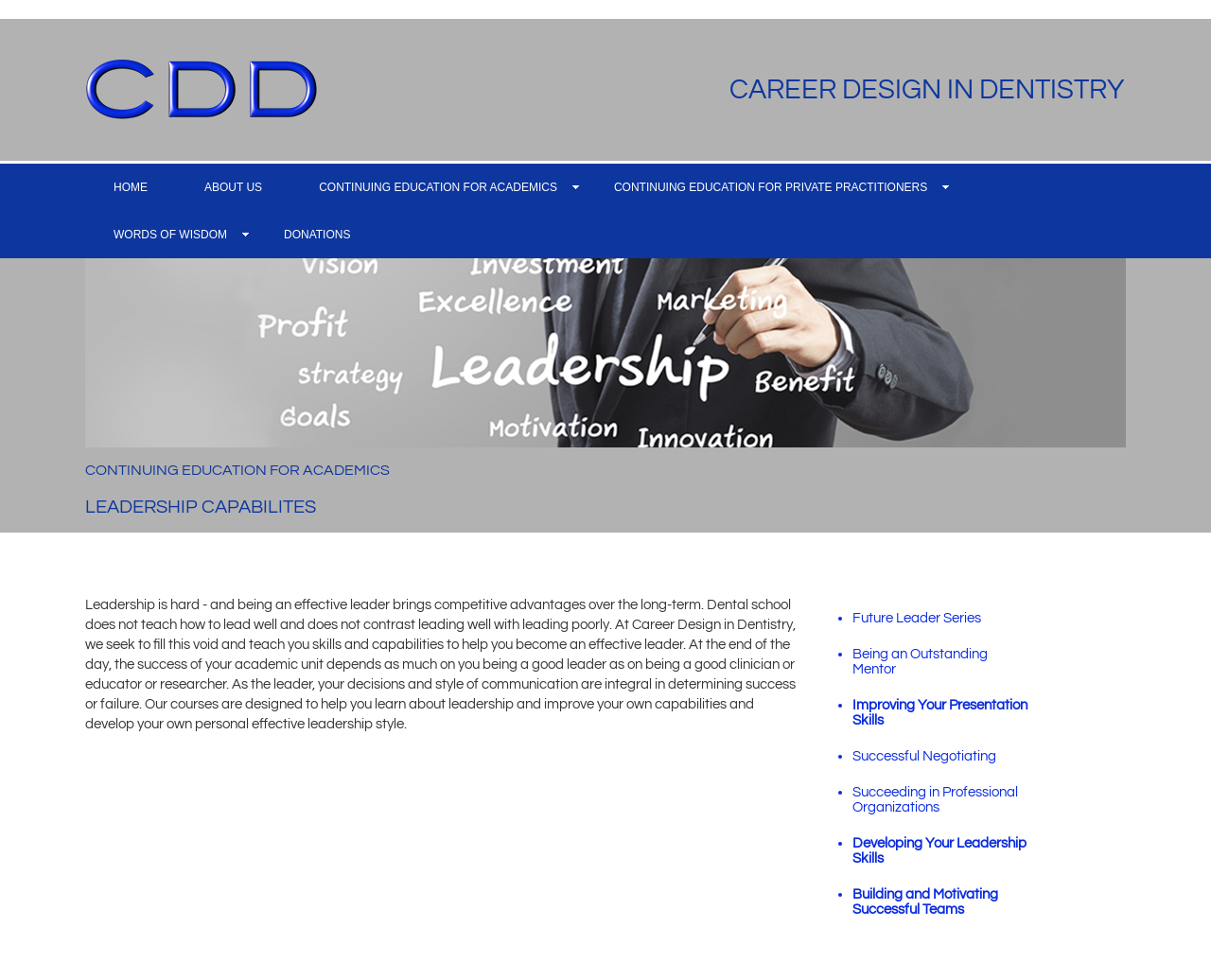Determine the bounding box coordinates for the element that should be clicked to follow this instruction: "View 'CONTINUING EDUCATION FOR ACADEMICS'". The coordinates should be given as four float numbers between 0 and 1, in the format [left, top, right, bottom].

[0.24, 0.167, 0.484, 0.215]